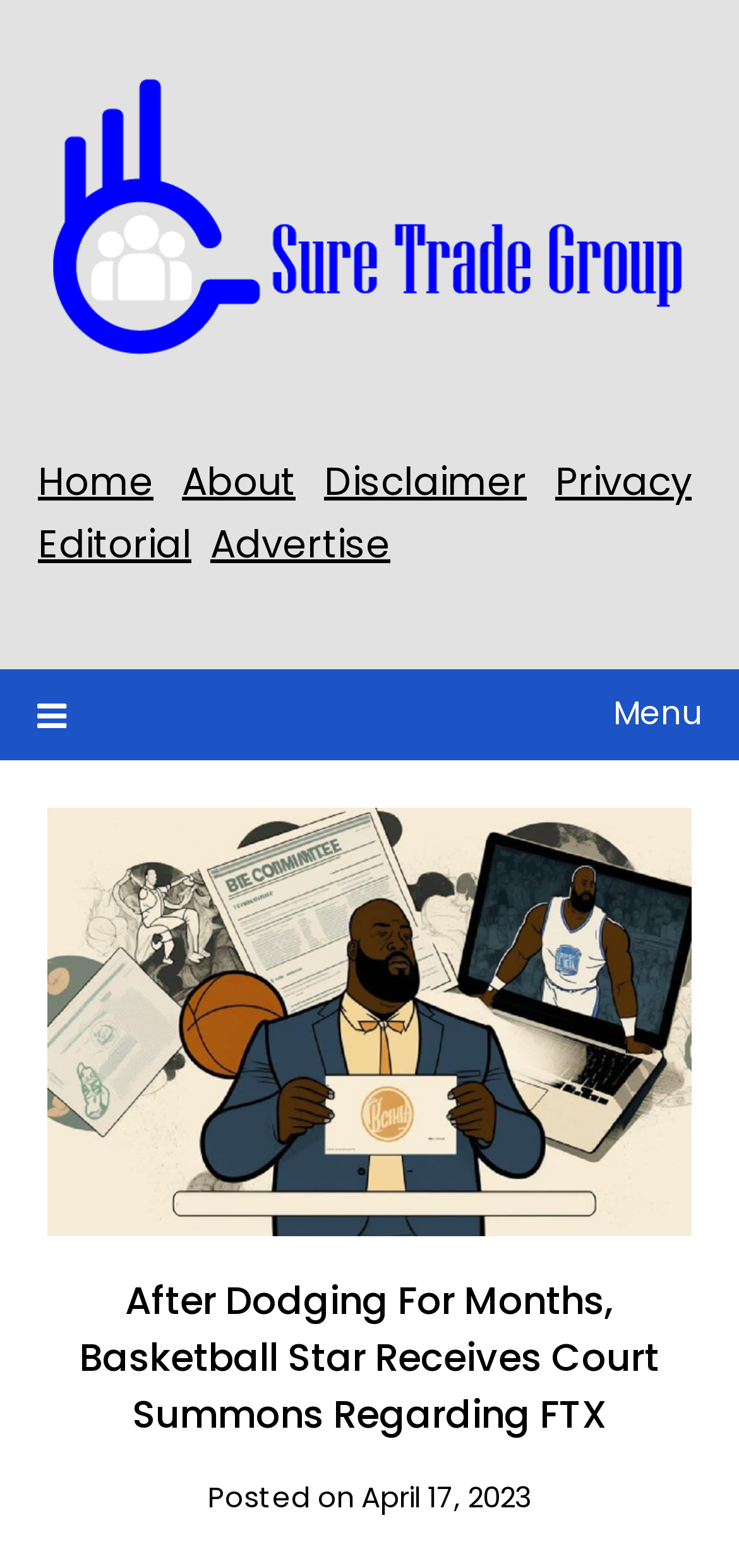Identify the bounding box coordinates necessary to click and complete the given instruction: "click the About link".

[0.246, 0.29, 0.4, 0.324]